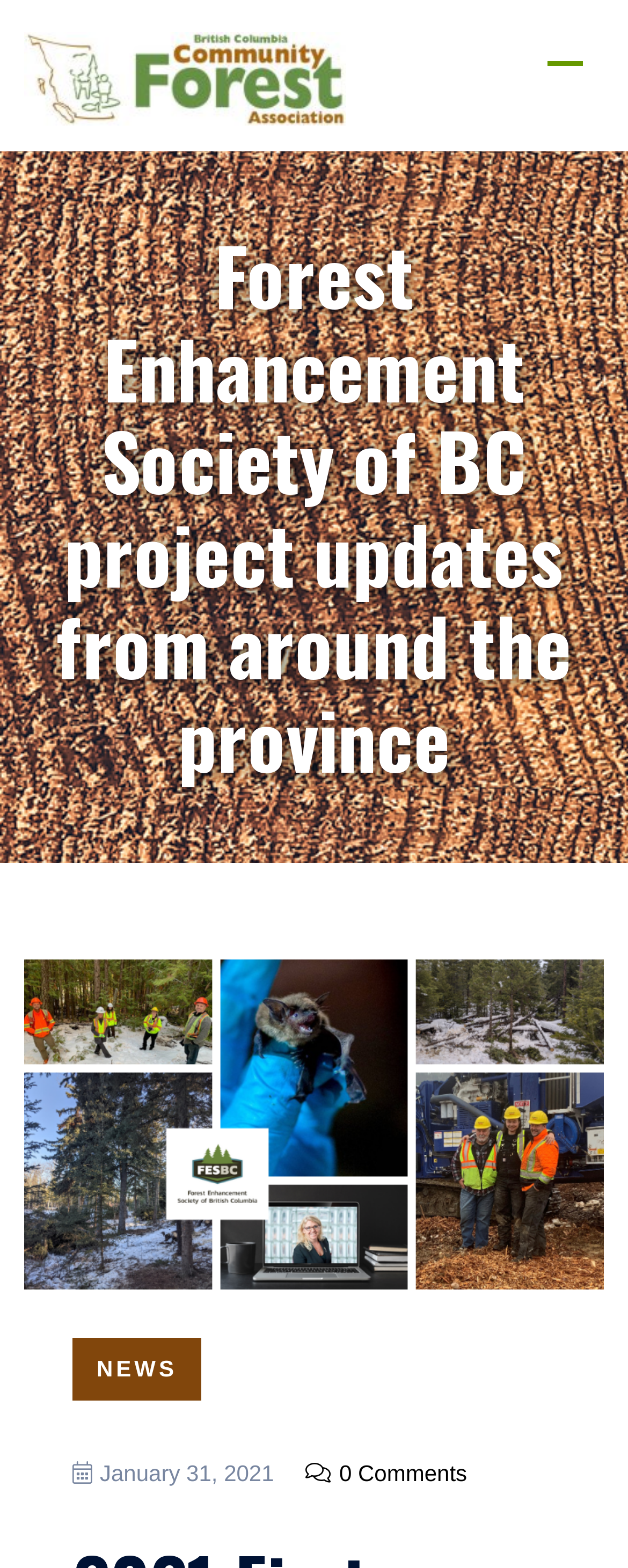Give a short answer to this question using one word or a phrase:
What is the category of the link at the top right?

NEWS